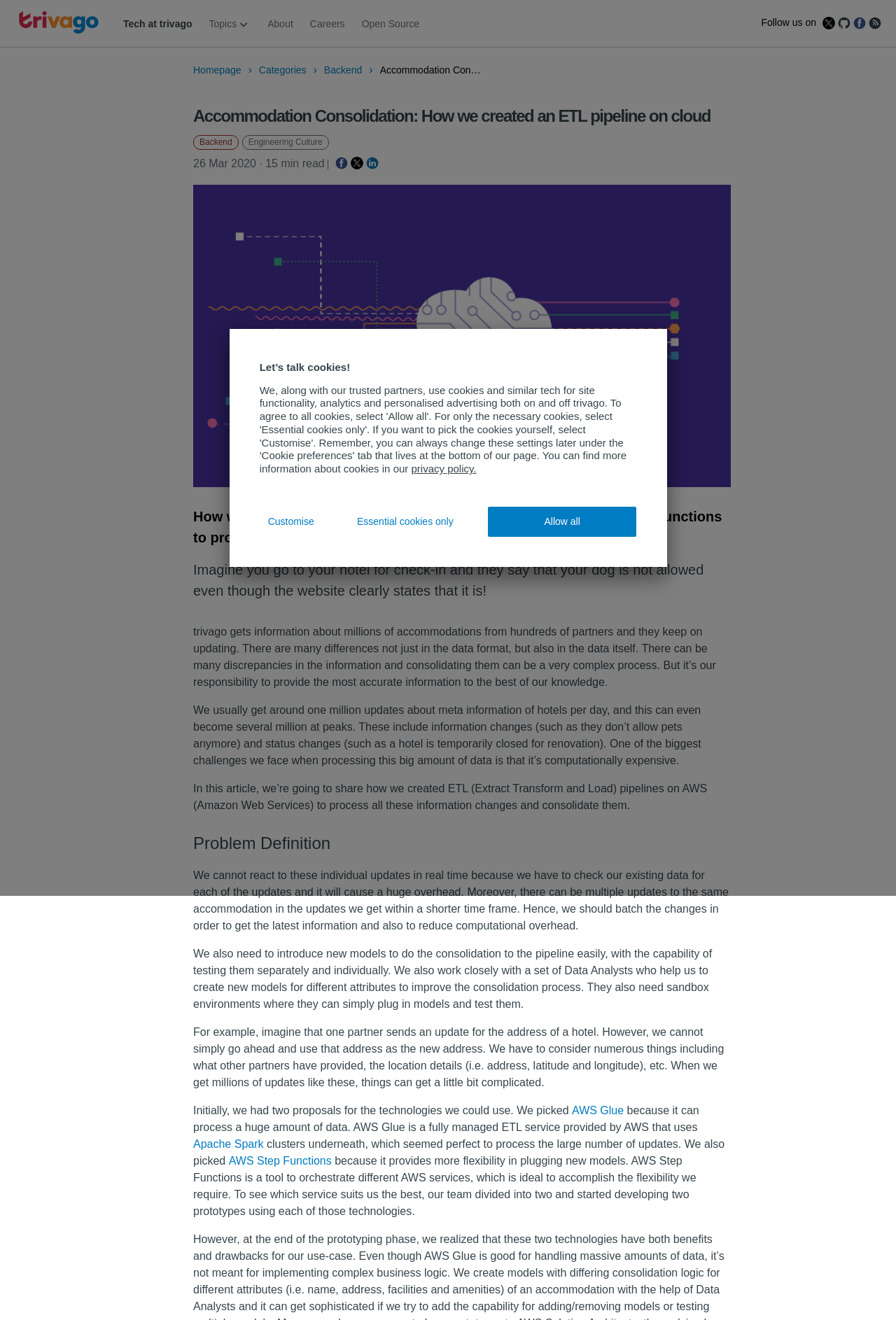How many social media platforms are available to share the post?
Look at the image and answer the question using a single word or phrase.

3